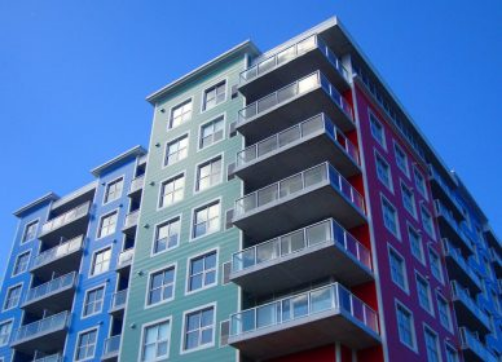Craft a descriptive caption that covers all aspects of the image.

The image showcases a vibrant residential building that is part of a transitional housing and homeless services initiative. The structure features an eye-catching facade, composed of several distinct colors, including blue, green, and red, which gives it a modern and inviting look. Each level is adorned with balconies, enhancing the living space and offering residents a personal outdoor area. Under a clear blue sky, this contemporary architecture symbolizes hope and community support for individuals seeking transitional housing. The warm and welcoming design reflects the purpose of providing a safe and supportive environment for those in need.